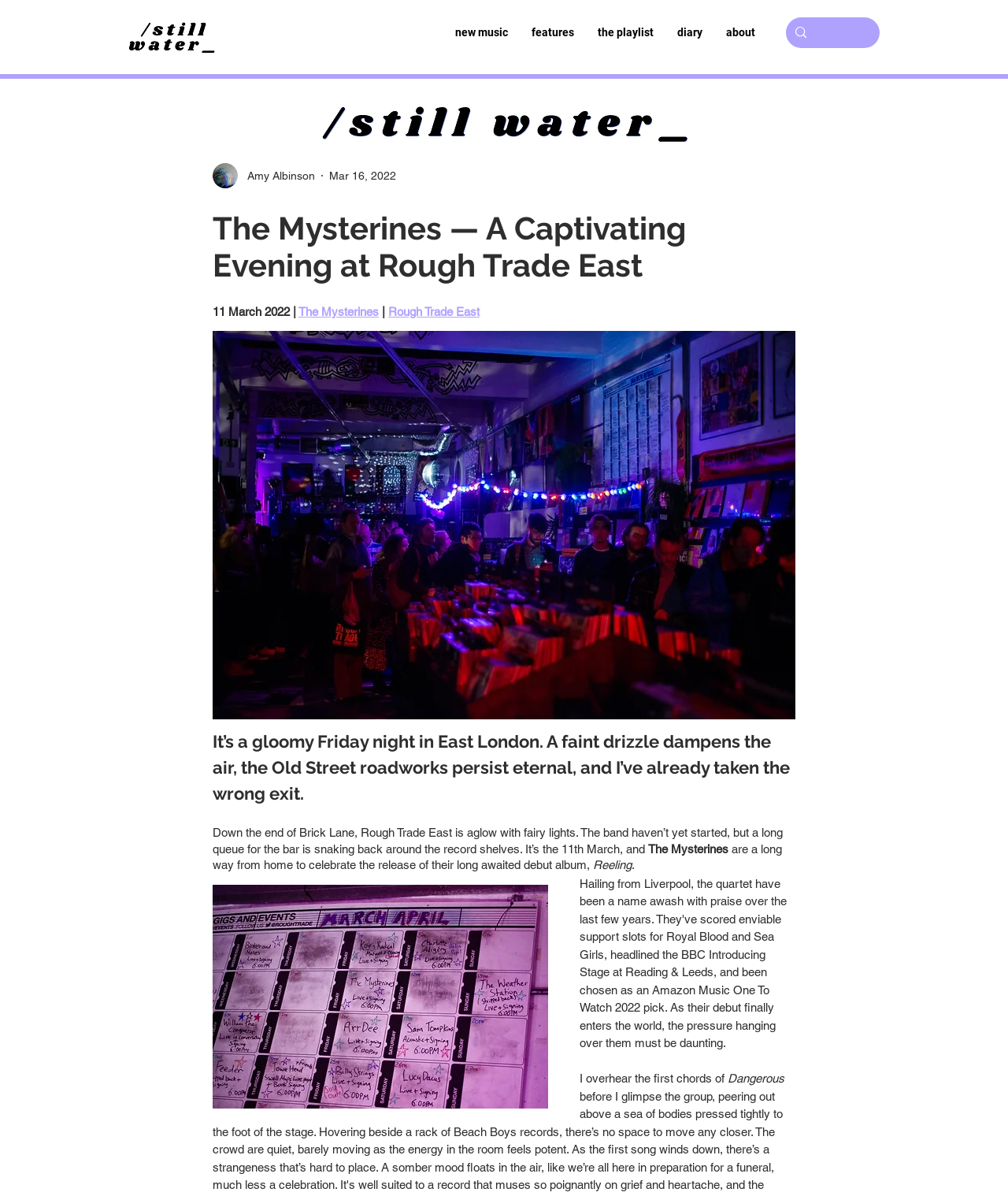Please specify the bounding box coordinates of the clickable region necessary for completing the following instruction: "Click the 'The Mysterines' link". The coordinates must consist of four float numbers between 0 and 1, i.e., [left, top, right, bottom].

[0.296, 0.255, 0.376, 0.266]